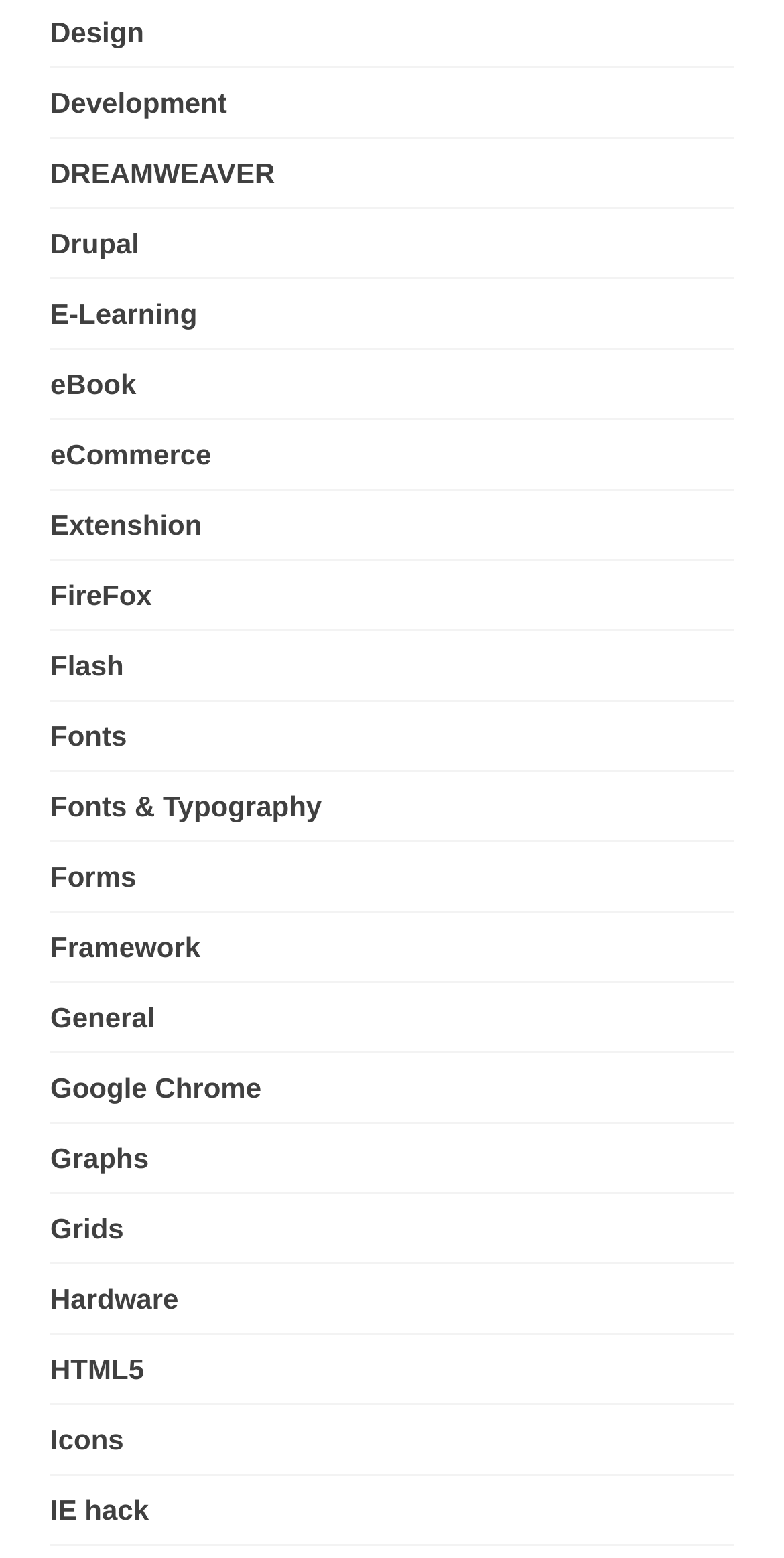What is the link below 'Development'?
Offer a detailed and full explanation in response to the question.

By analyzing the vertical positions of the links based on their y1, y2 coordinates, I found that the link 'DREAMWEAVER' is located below 'Development'.